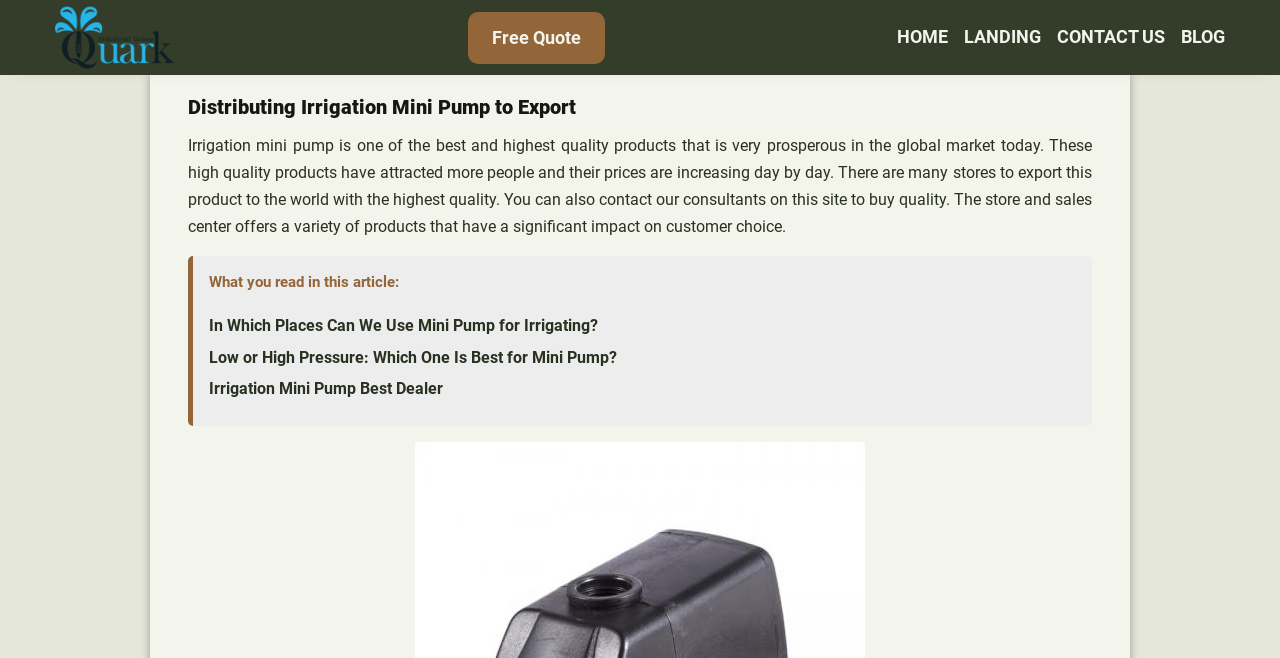Explain the webpage in detail, including its primary components.

The webpage is about distributing irrigation mini pumps to export, with a focus on their high quality and increasing popularity in the global market. At the top left corner, there is a link to "waterpumpsco" accompanied by an image, which is likely a logo. Next to it, on the right, is a "Free Quote" link. 

On the top right side, there is a navigation menu with four links: "HOME", "LANDING", "CONTACT US", and "BLOG". 

Below the navigation menu, there is a heading that reads "Distributing Irrigation Mini Pump to Export". Underneath the heading, there is a paragraph of text that describes the irrigation mini pump as a high-quality product that is in high demand globally. The text also mentions that the store and sales center offer a variety of products that have a significant impact on customer choice.

Further down, there is a subheading "What you read in this article:" followed by three links to related articles: "In Which Places Can We Use Mini Pump for Irrigating?", "Low or High Pressure: Which One Is Best for Mini Pump?", and "Irrigation Mini Pump Best Dealer".